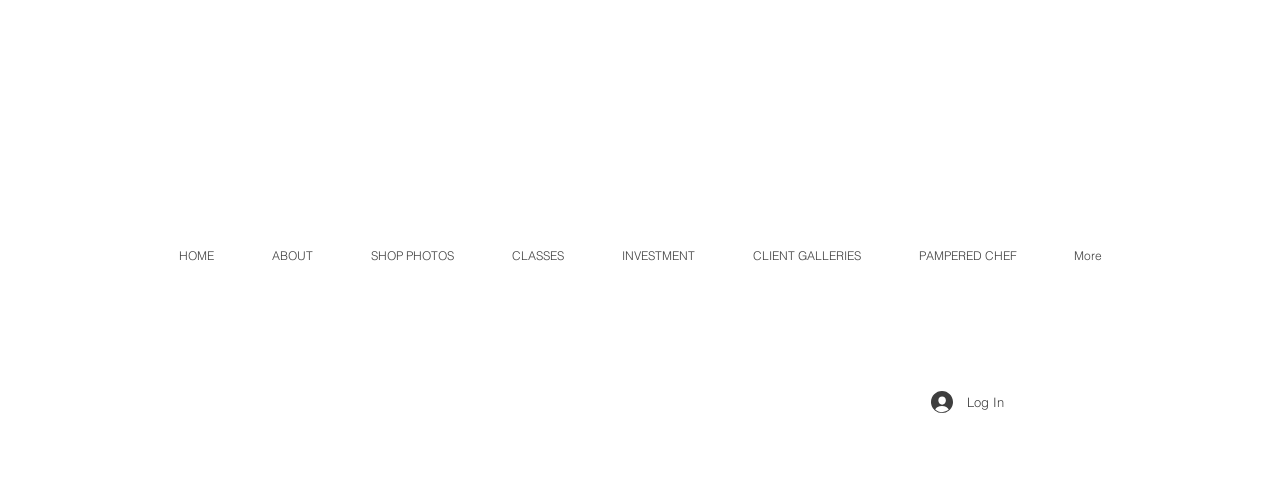Identify the bounding box coordinates for the UI element described as follows: "ABOUT". Ensure the coordinates are four float numbers between 0 and 1, formatted as [left, top, right, bottom].

[0.19, 0.478, 0.267, 0.582]